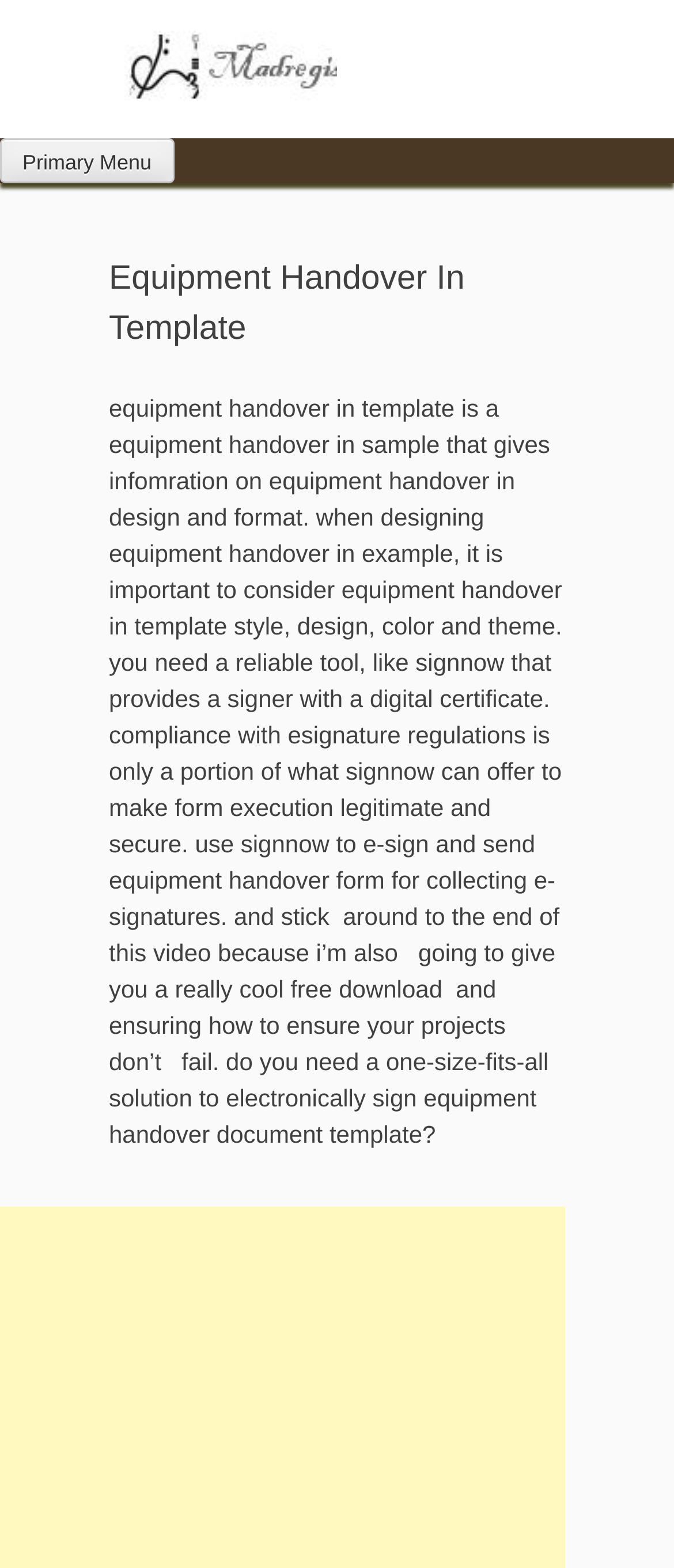Return the bounding box coordinates of the UI element that corresponds to this description: "Primary Menu". The coordinates must be given as four float numbers in the range of 0 and 1, [left, top, right, bottom].

[0.0, 0.088, 0.258, 0.117]